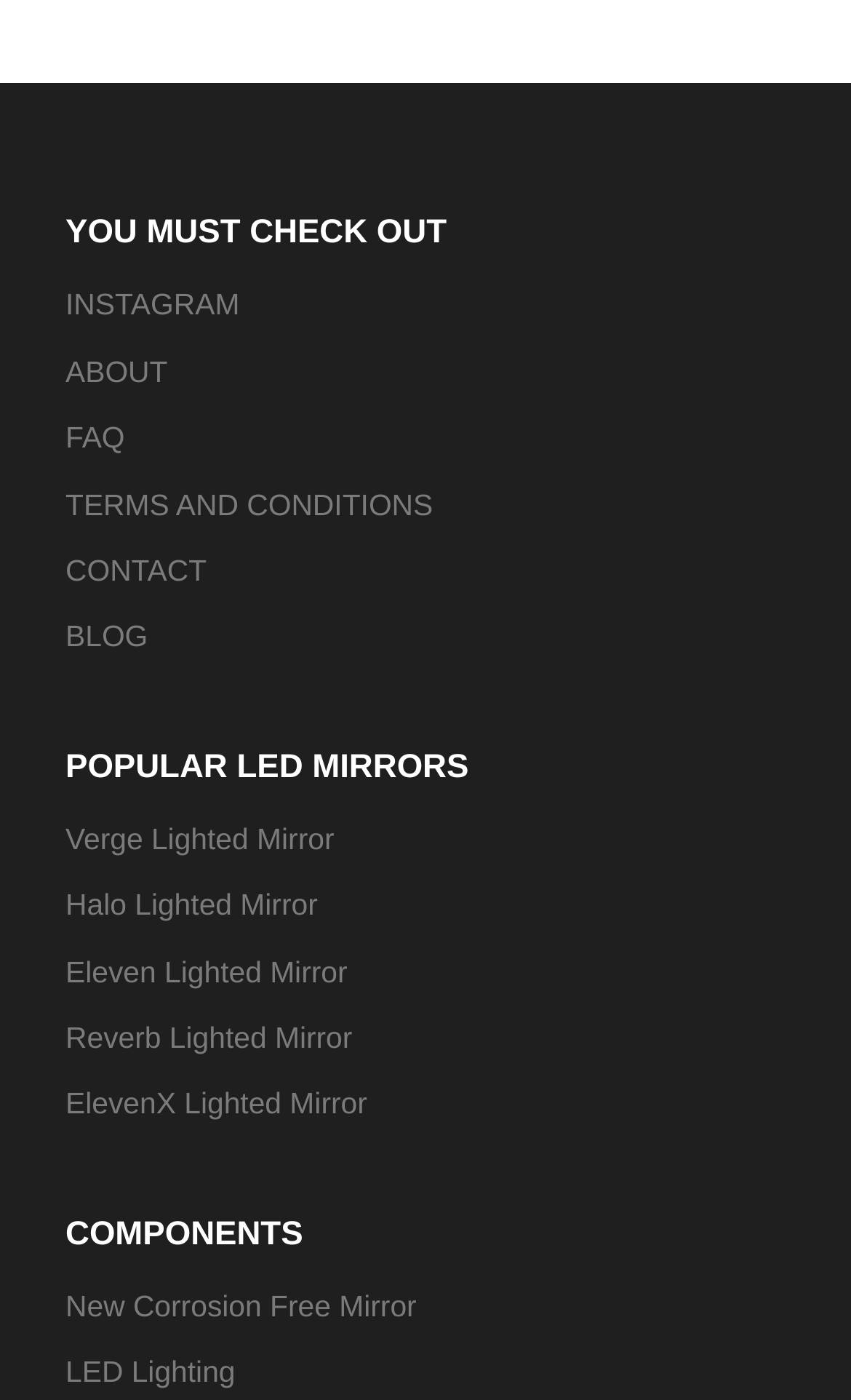Find the bounding box of the UI element described as follows: "LED Lighting".

[0.077, 0.969, 0.277, 0.992]